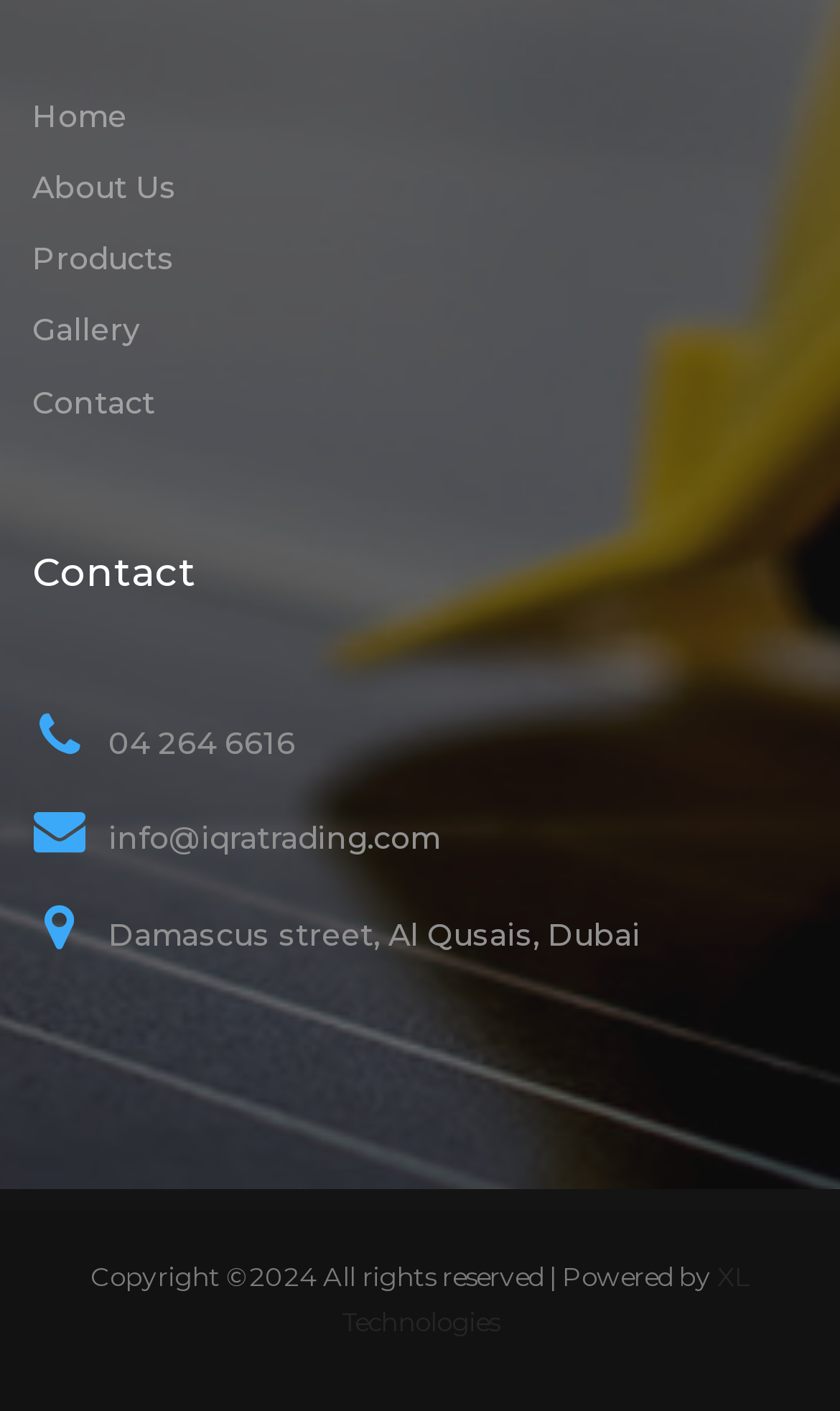Identify the bounding box of the UI element that matches this description: "Gallery".

[0.038, 0.22, 0.167, 0.248]